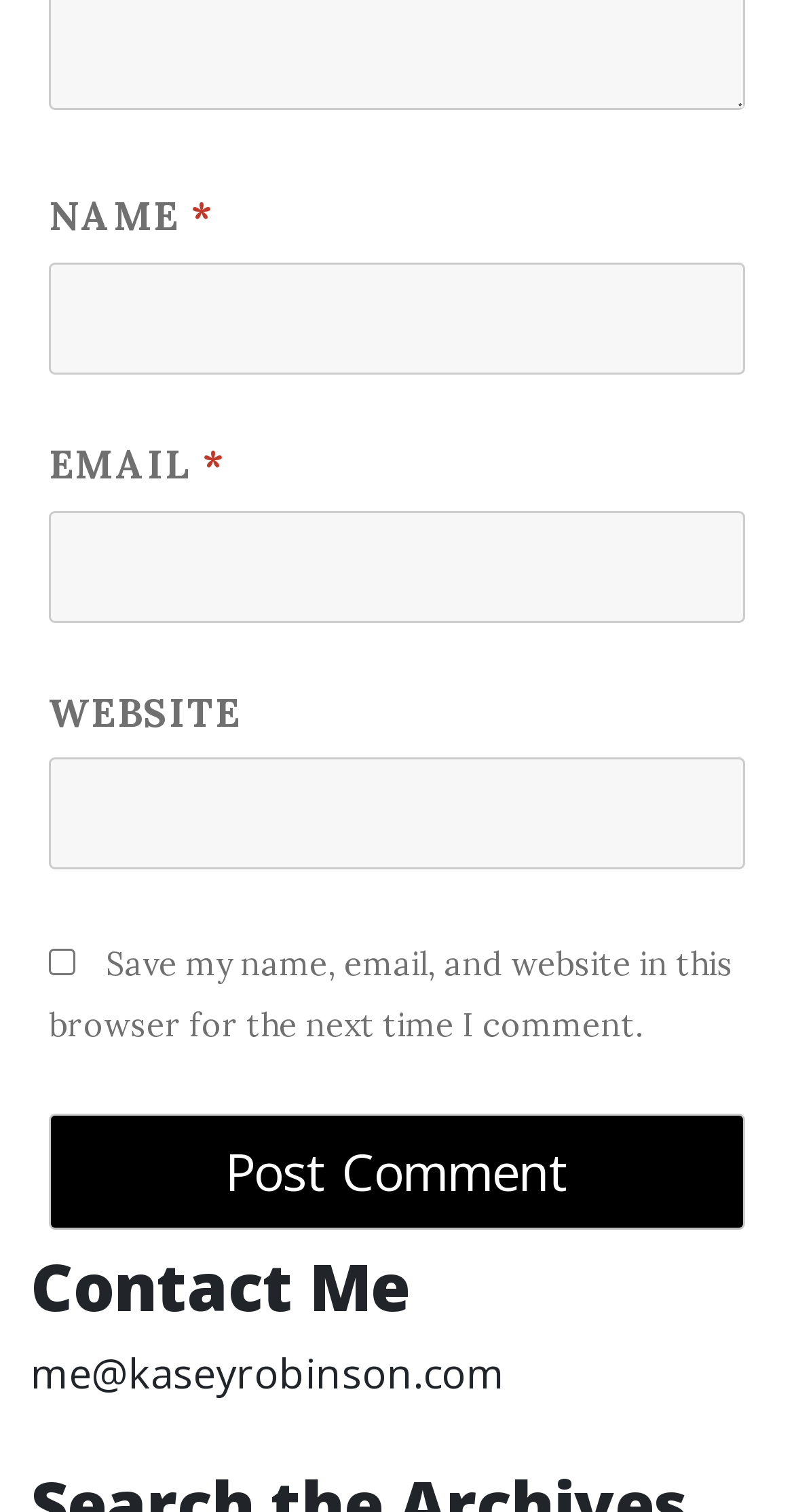What is the purpose of the 'NAME' field? Observe the screenshot and provide a one-word or short phrase answer.

To enter user's name